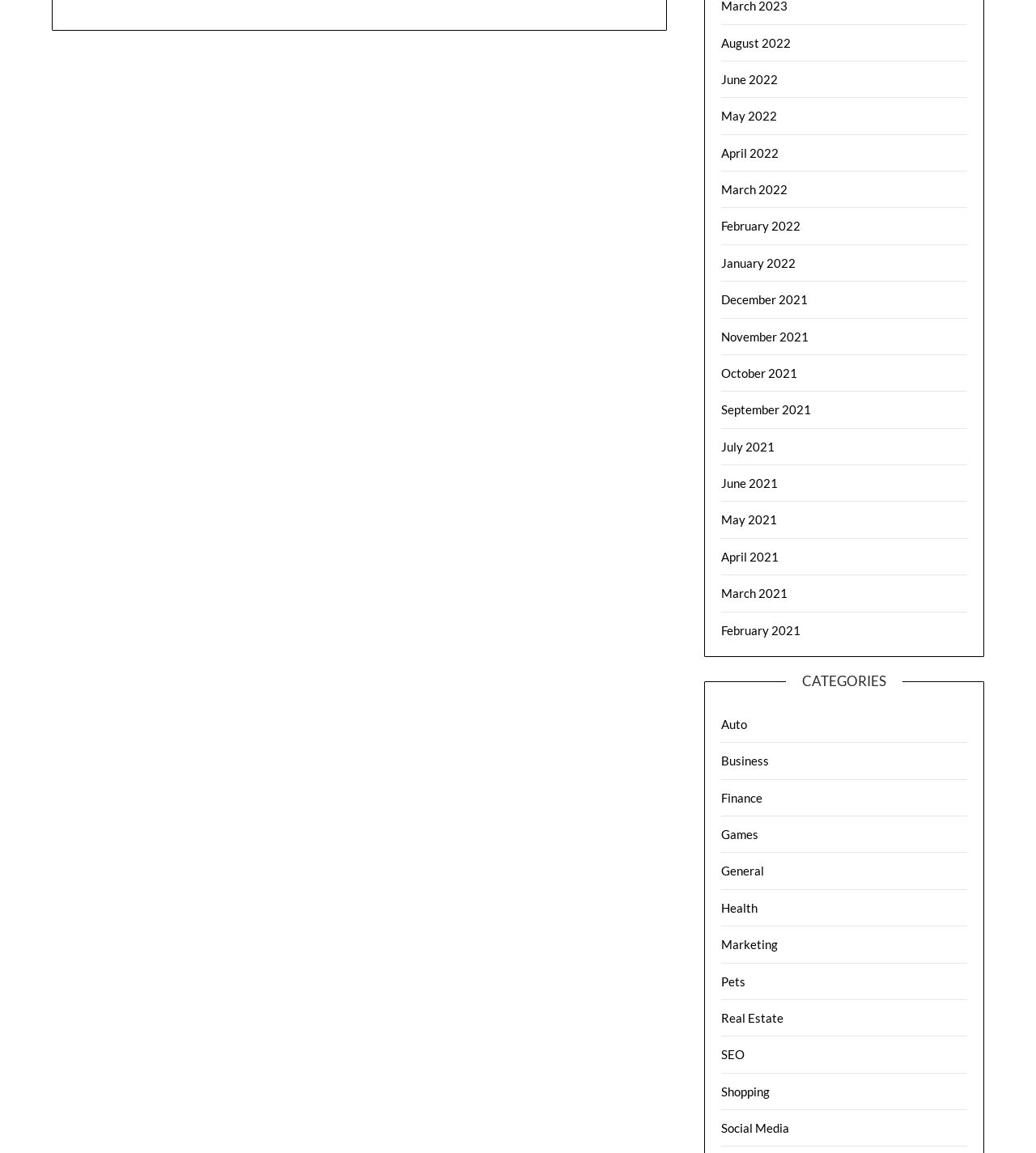Please respond in a single word or phrase: 
What are the categories listed on the webpage?

Auto, Business, Finance, etc.